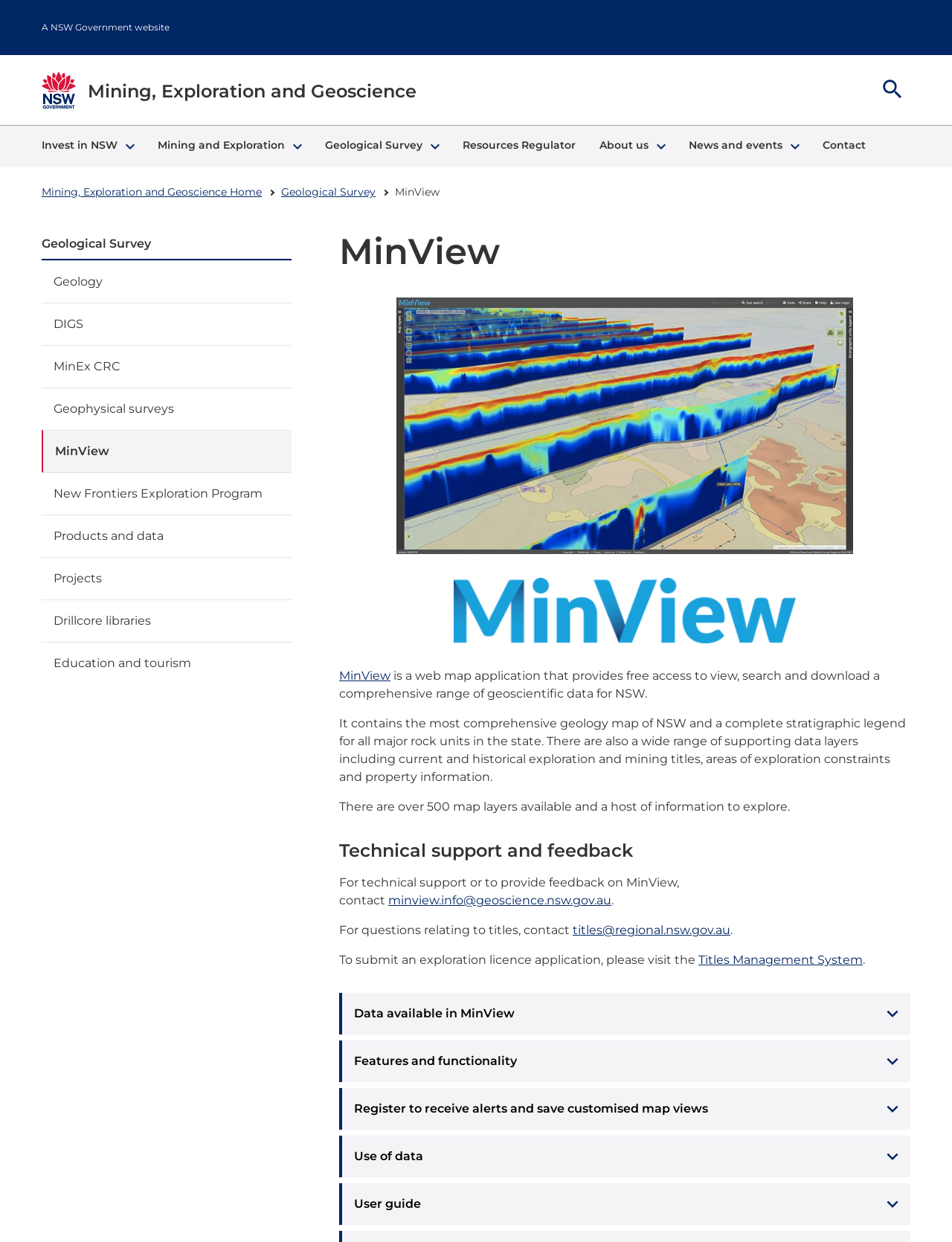Illustrate the webpage with a detailed description.

The webpage is a NSW Government website focused on Mining, Exploration, and Geoscience, specifically the MinView platform. At the top left, there is a link to skip to the main content. Below it, there is a static text stating that it is a NSW Government website. To the right of this text, there is a link to the NSW Resources Regulator home page, accompanied by an image of the NSW Resources Regulator logo.

On the top right, there is a button to show the search function. Below the top section, there is a main navigation menu with buttons for "Invest in NSW", "Mining and Exploration", "Geological Survey", "Resources Regulator", "About us", "News and events", and "Contact".

Below the main navigation menu, there is a breadcrumbs navigation section with links to "Mining, Exploration and Geoscience Home", "Geological Survey", and "MinView". 

The main content of the page is divided into two sections. On the left, there is a navigation menu specific to the Geological Survey, with links to various topics such as "Geology", "DIGS", "MinEx CRC", and more. 

On the right, there is a section dedicated to MinView, with a heading and a brief description of the platform. Below it, there is a figure with a screenshot of MinView, followed by a section of static text describing the features and data available on the platform. 

Further down, there are sections for technical support and feedback, data available in MinView, features and functionality, registering to receive alerts and save customized map views, use of data, and a user guide. Each of these sections has a heading and a button to expand or collapse the content.